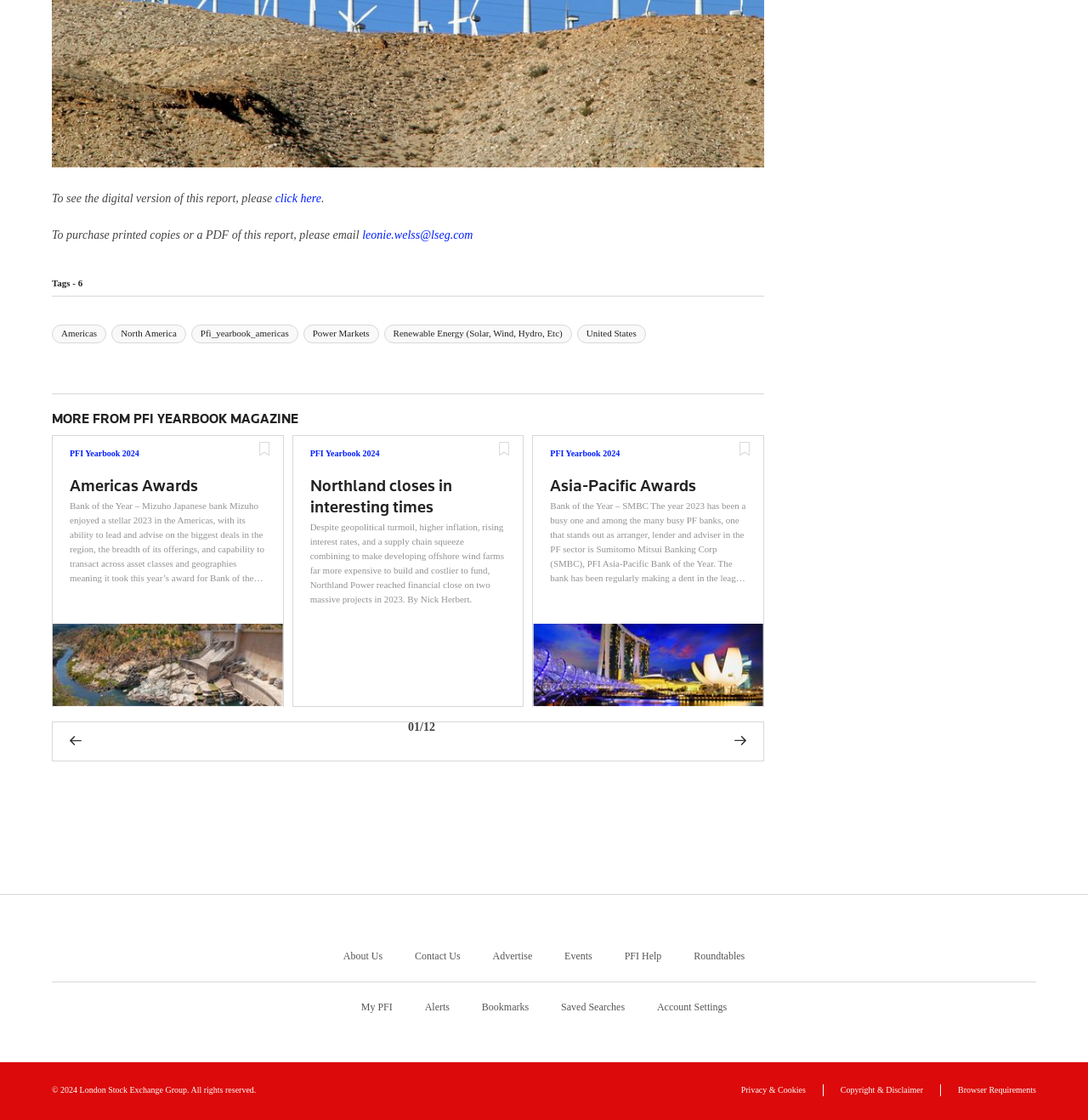With reference to the image, please provide a detailed answer to the following question: What is the name of the bank that won the Bank of the Year award?

The answer can be found in the section 'Americas Awards' where it says 'Bank of the Year – Mizuho Japanese bank Mizuho enjoyed a stellar 2023 in the Americas...'.